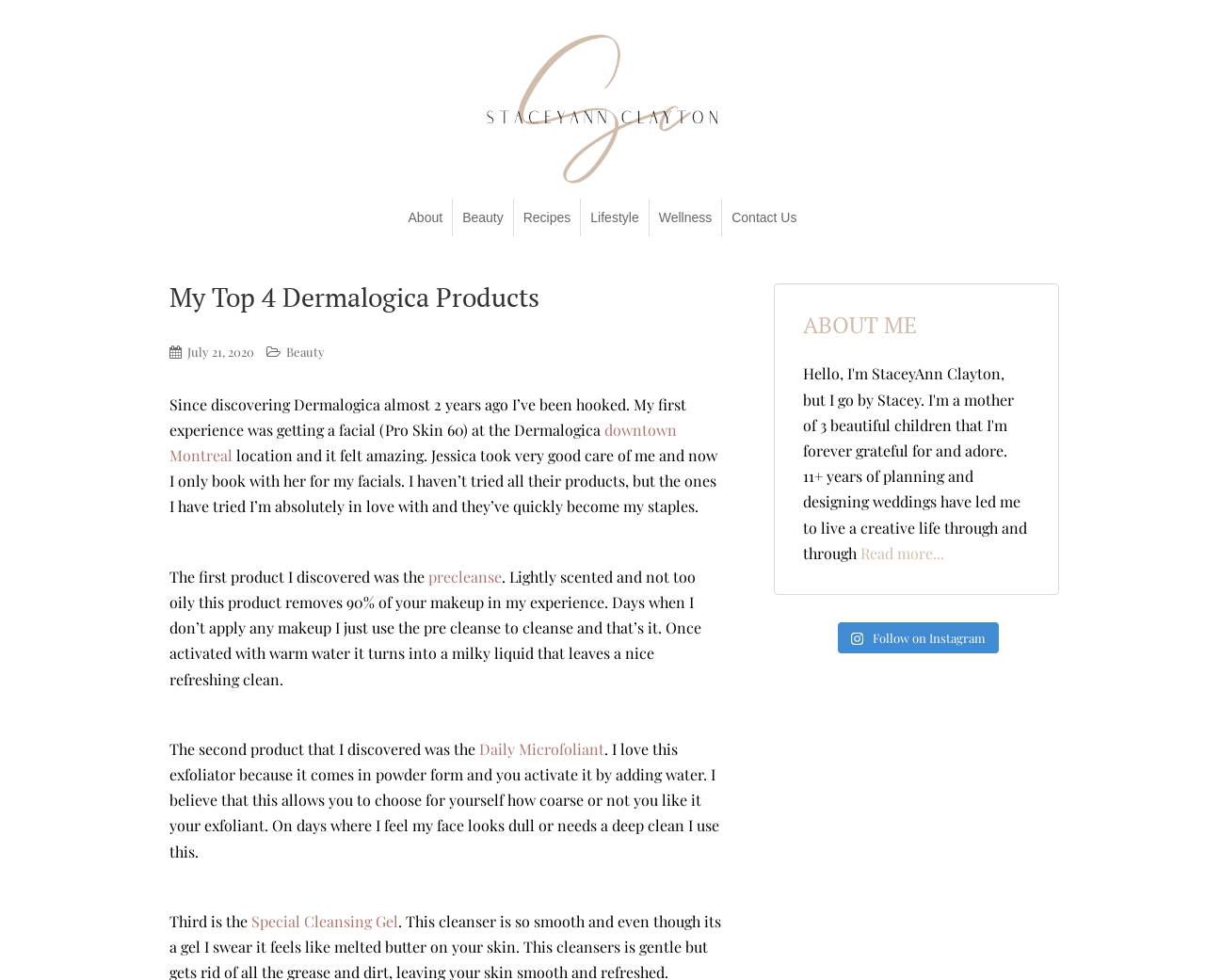Provide the bounding box coordinates for the area that should be clicked to complete the instruction: "Click on the 'About' link".

[0.331, 0.203, 0.375, 0.241]